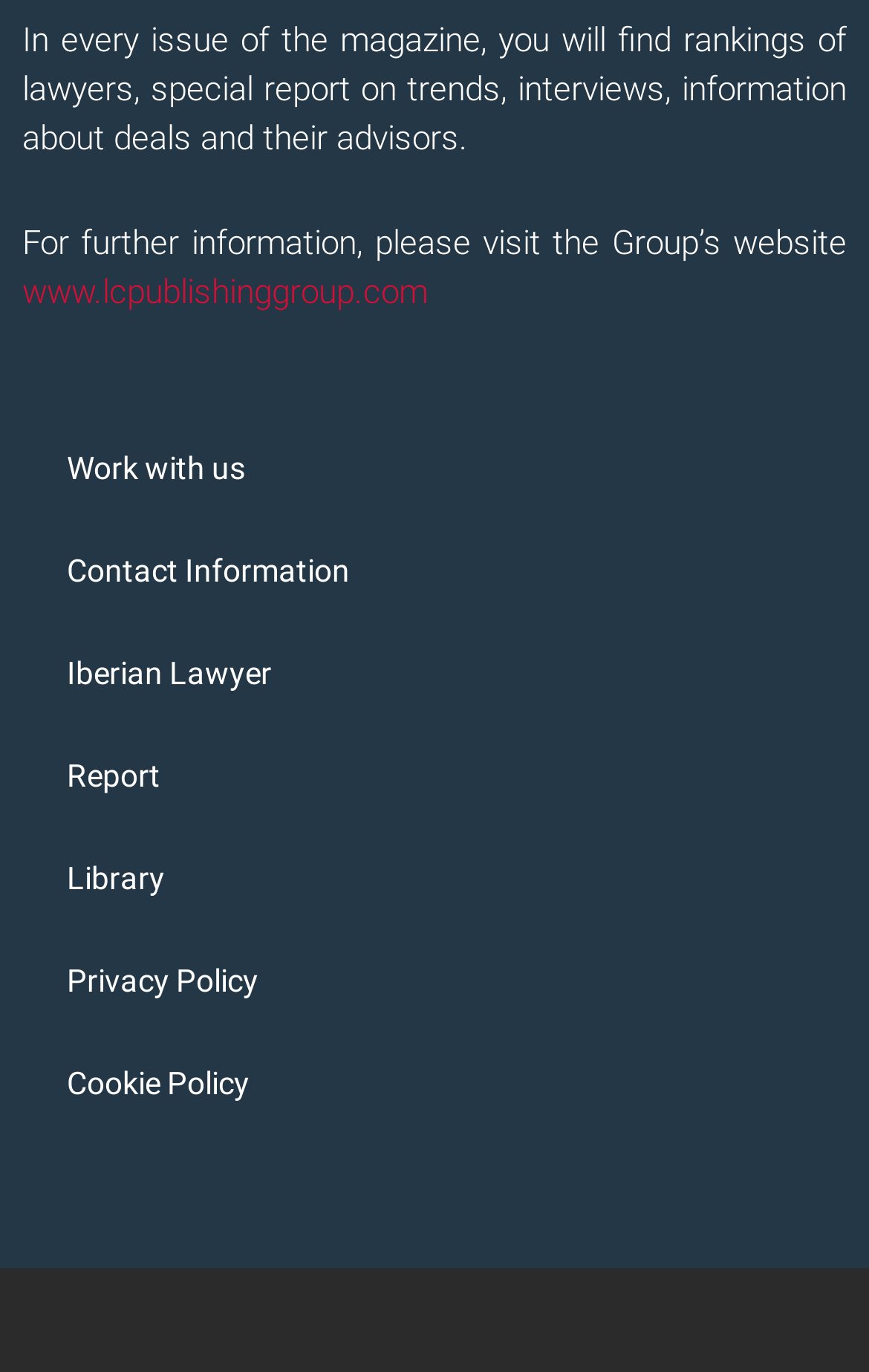Identify the bounding box for the UI element described as: "Work with us". Ensure the coordinates are four float numbers between 0 and 1, formatted as [left, top, right, bottom].

[0.026, 0.303, 0.974, 0.378]